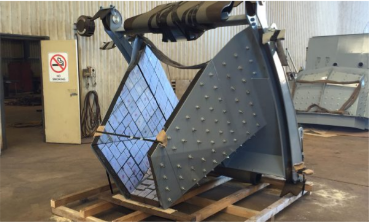What type of workers does Doina Engineering & Construction employ?
Based on the visual content, answer with a single word or a brief phrase.

Skilled workforce